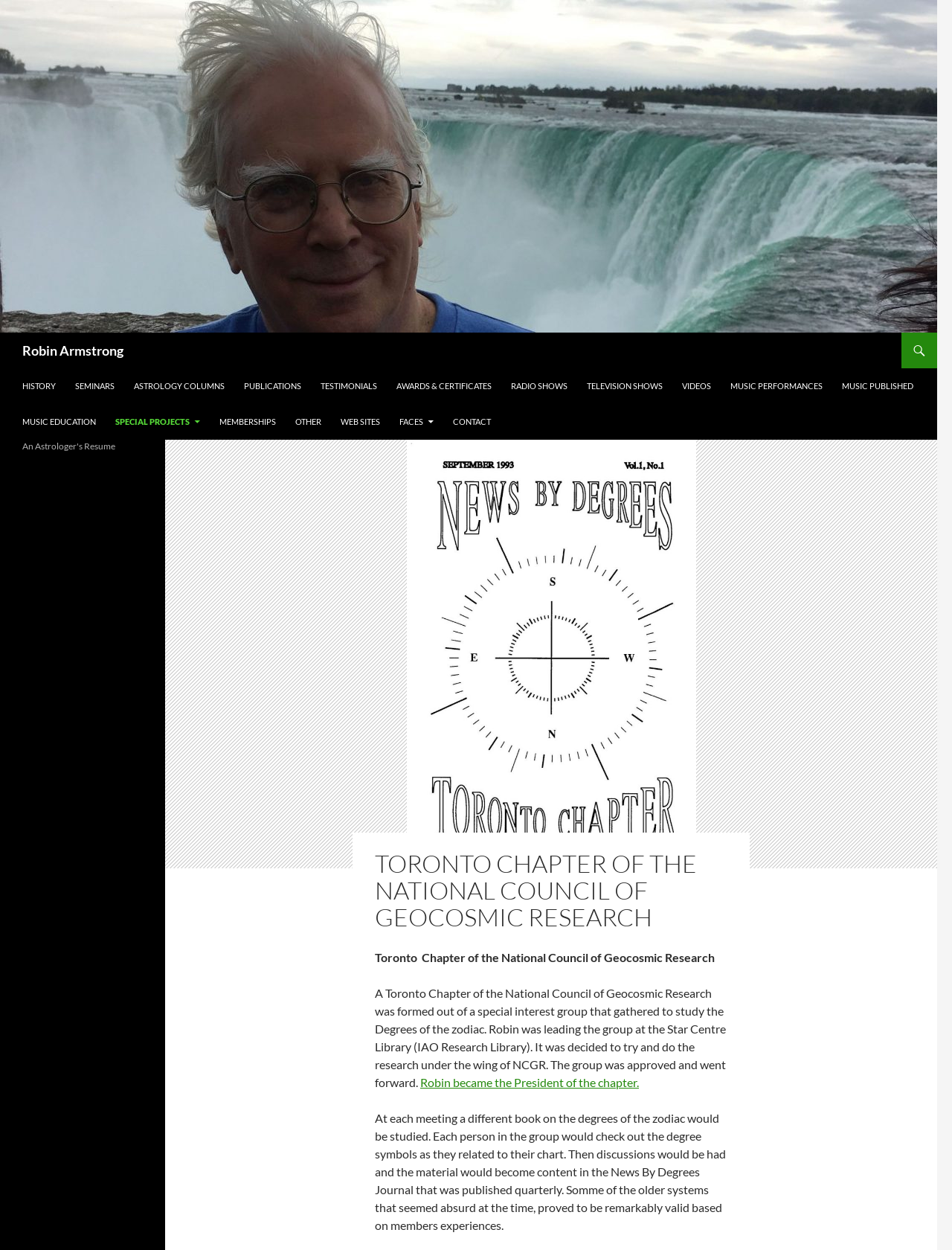What is the name of the chapter?
Using the image, give a concise answer in the form of a single word or short phrase.

Toronto Chapter